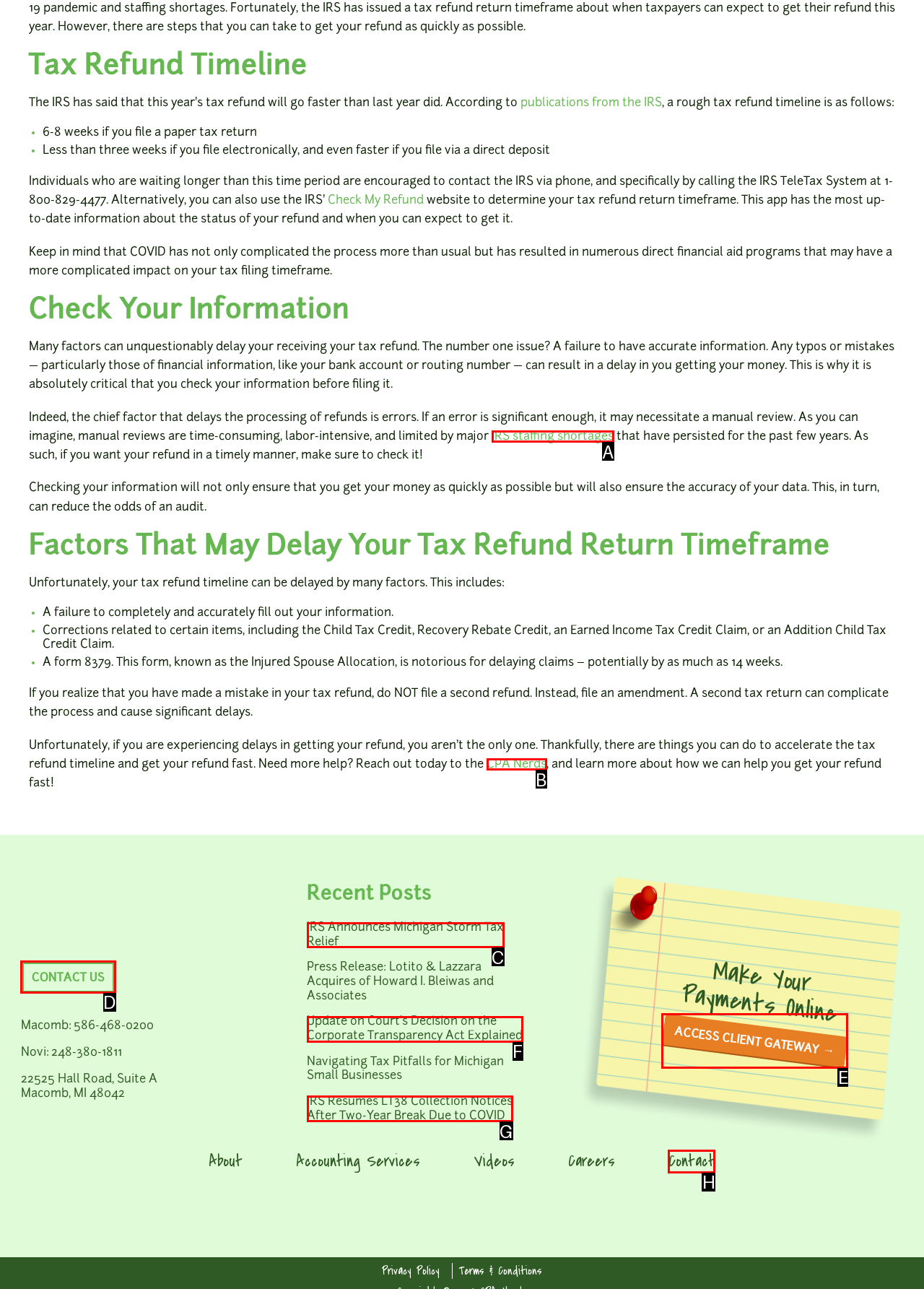Tell me which one HTML element best matches the description: ACCESS CLIENT GATEWAY Answer with the option's letter from the given choices directly.

E